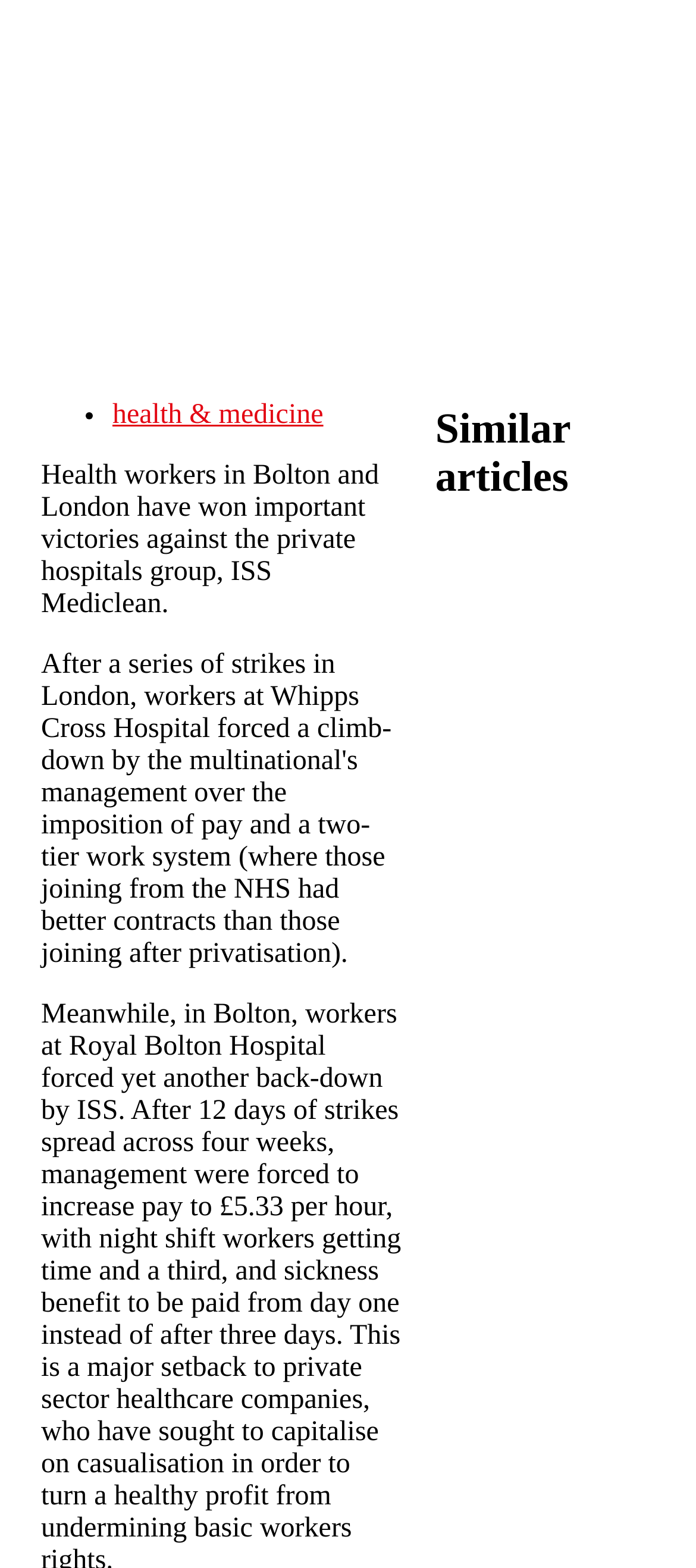Provide the bounding box coordinates for the specified HTML element described in this description: "Telegram". The coordinates should be four float numbers ranging from 0 to 1, in the format [left, top, right, bottom].

None